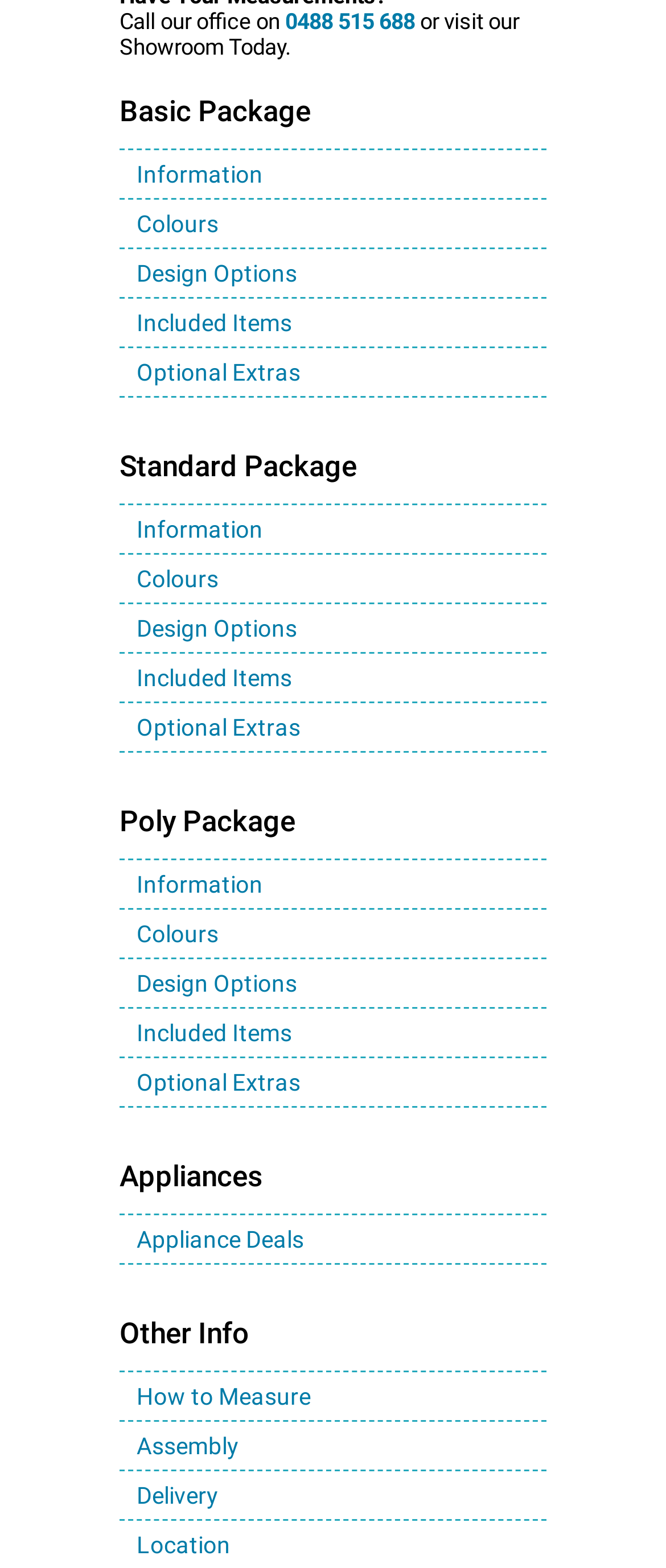How many sections are there on the webpage?
Using the image, provide a detailed and thorough answer to the question.

Based on the webpage, I can see six sections: a section with the office contact information, Basic Package, Standard Package, Poly Package, Appliances, and Other Info, each providing different types of information.